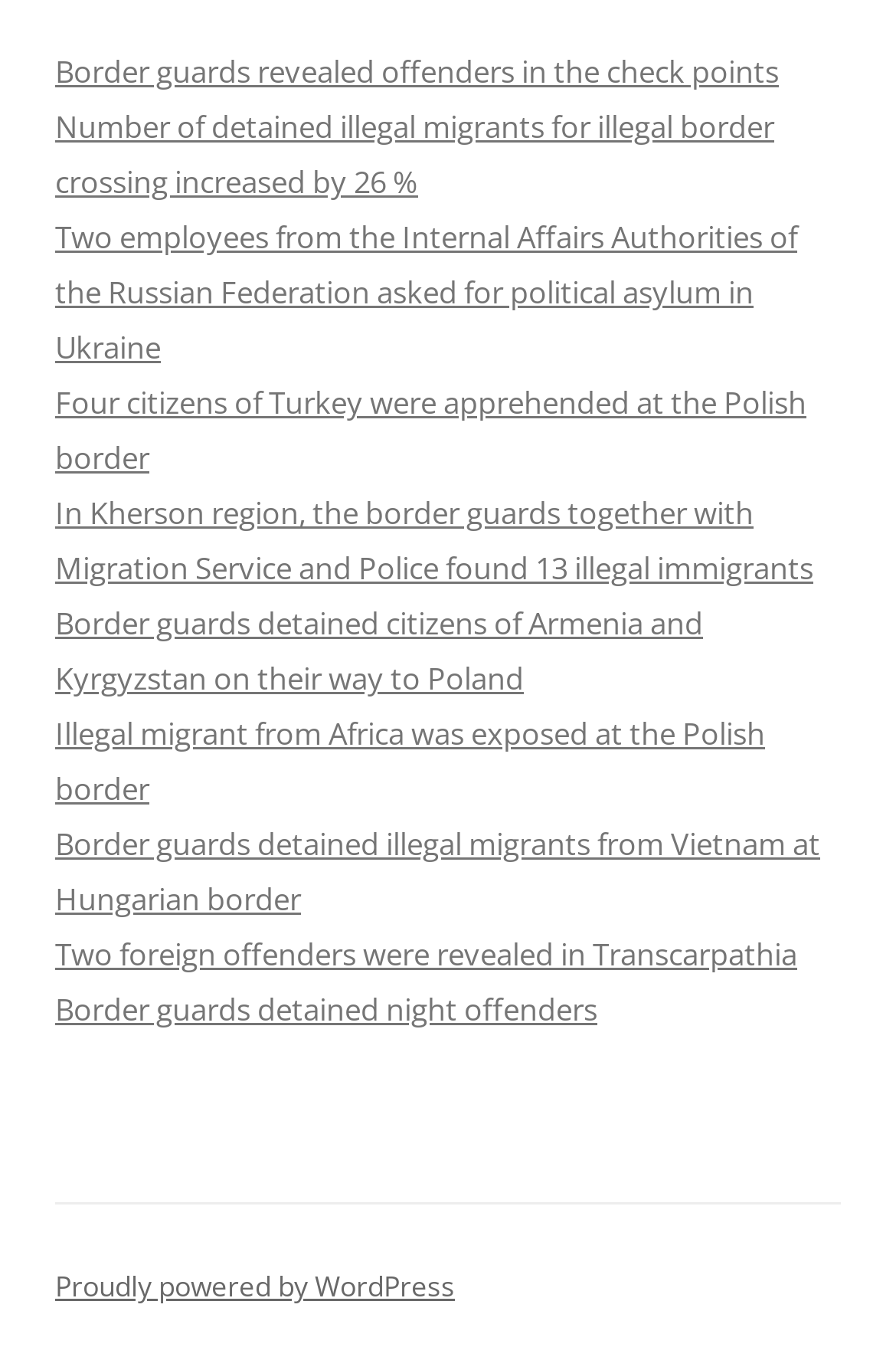Determine the bounding box coordinates of the clickable region to execute the instruction: "Check news about employees from the Internal Affairs Authorities of the Russian Federation asking for political asylum in Ukraine". The coordinates should be four float numbers between 0 and 1, denoted as [left, top, right, bottom].

[0.062, 0.158, 0.89, 0.269]